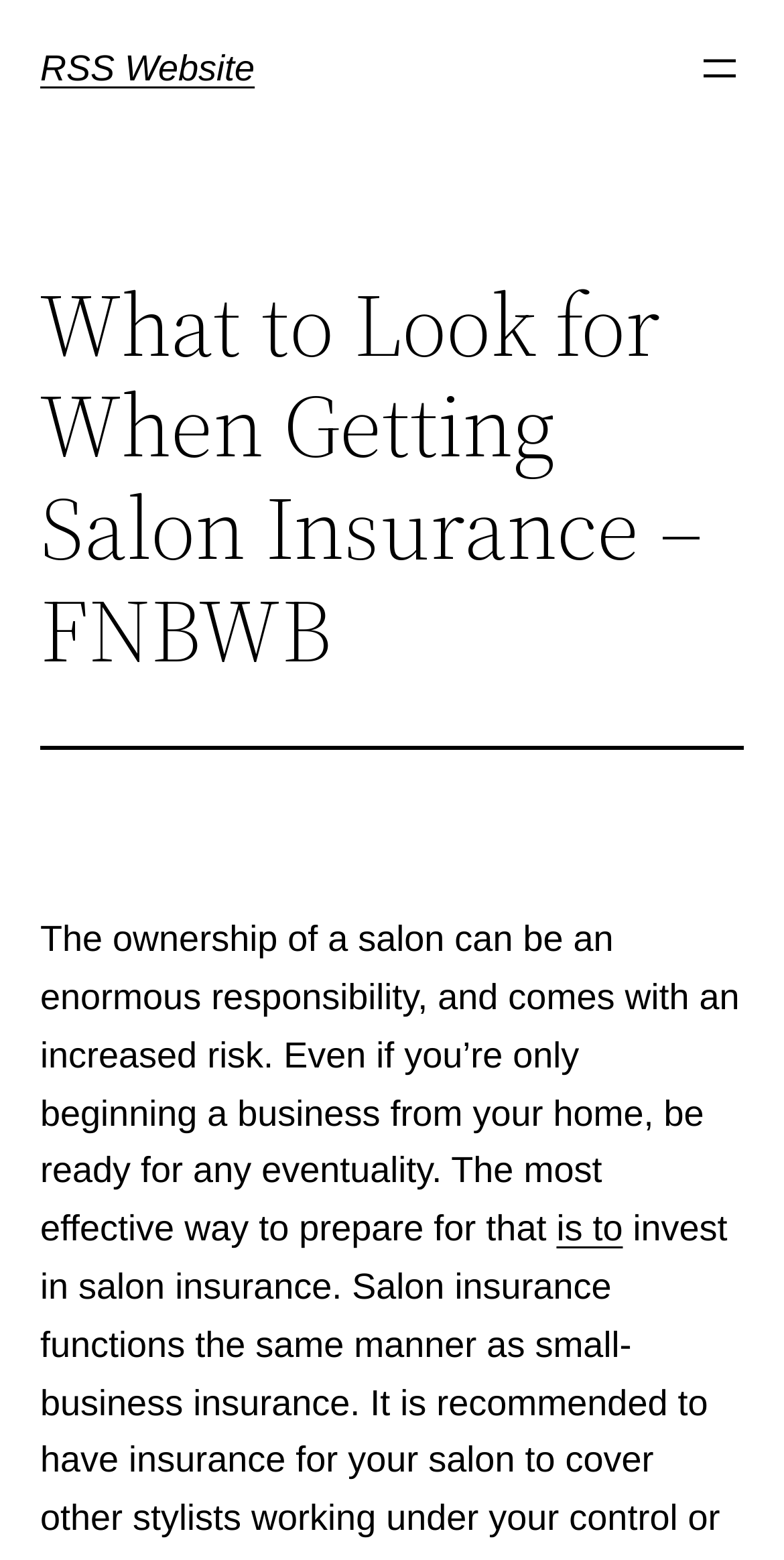Provide a short answer using a single word or phrase for the following question: 
What is the most effective way to prepare for risks?

Getting insurance